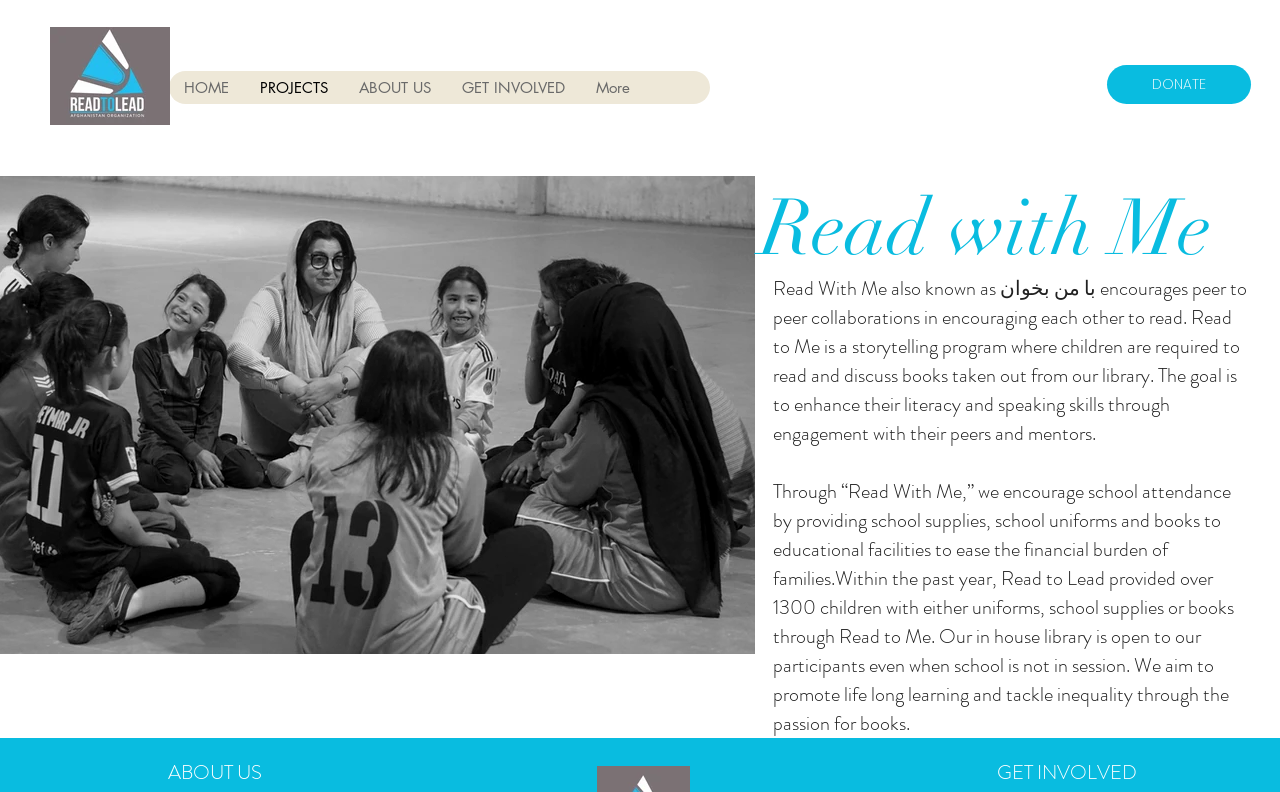Explain in detail what you observe on this webpage.

The webpage is about "Read with Me", a program that encourages peer-to-peer collaborations in reading and literacy. At the top center of the page, there is a title "Read With Me" in English, accompanied by its translation "با من بخوان" in Persian. Below the title, there is a brief description of the program, which is a storytelling program that aims to enhance children's literacy and speaking skills through engagement with their peers and mentors.

On the top left, there is a navigation menu with five links: "HOME", "PROJECTS", "ABOUT US", "GET INVOLVED", and "More". On the top right, there are two links: an empty link and "DONATE". 

Below the title, there are three paragraphs of text that describe the program's goals and achievements. The first paragraph explains how the program encourages school attendance by providing school supplies, uniforms, and books to educational facilities. The second paragraph mentions that the program has provided over 1300 children with either uniforms, school supplies, or books within the past year. The third paragraph describes the program's in-house library, which is open to participants even when school is not in session, aiming to promote lifelong learning and tackle inequality through a passion for books.

At the bottom of the page, there are two static texts: "ABOUT US" on the left and "GET INVOLVED" on the right.